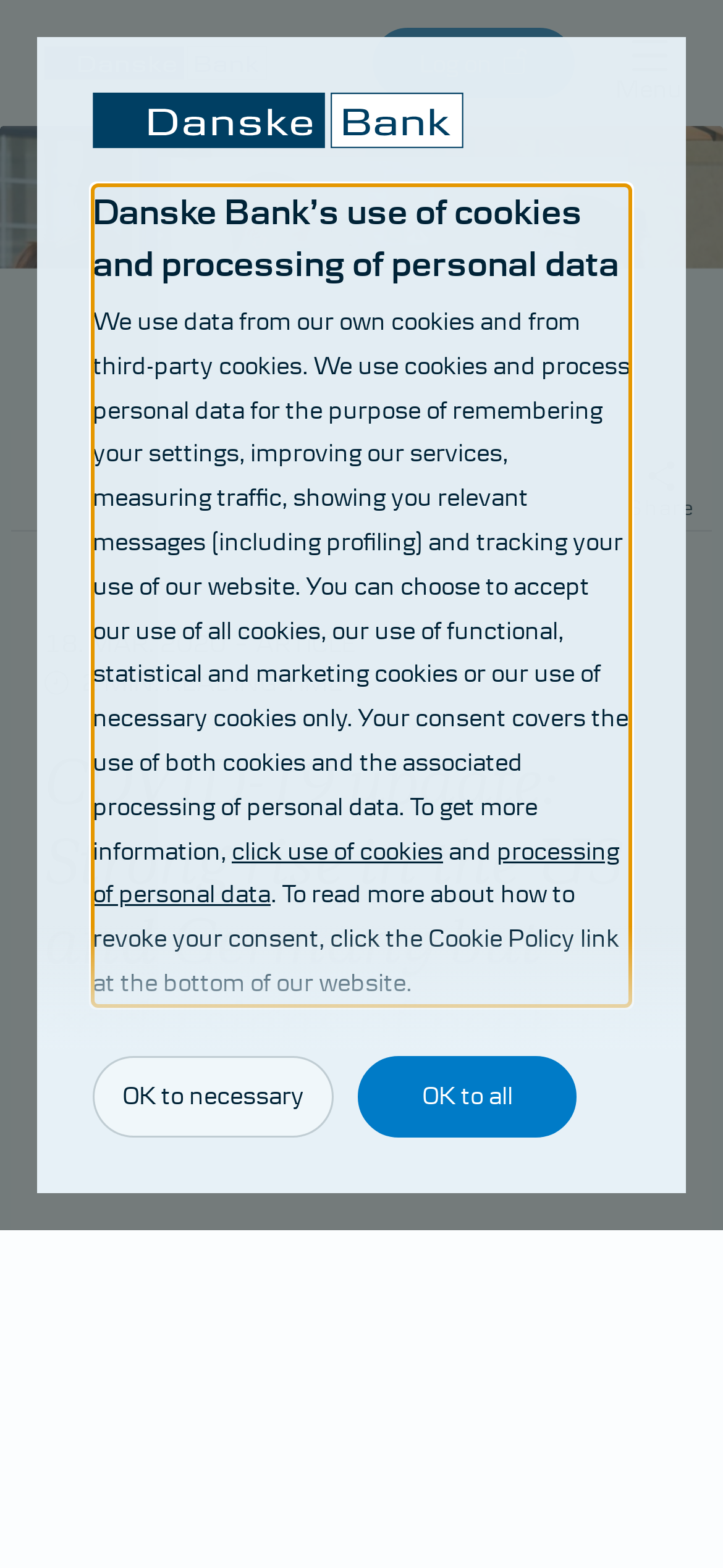Please answer the following query using a single word or phrase: 
What is the topic of the article on this webpage?

COVID-19 update